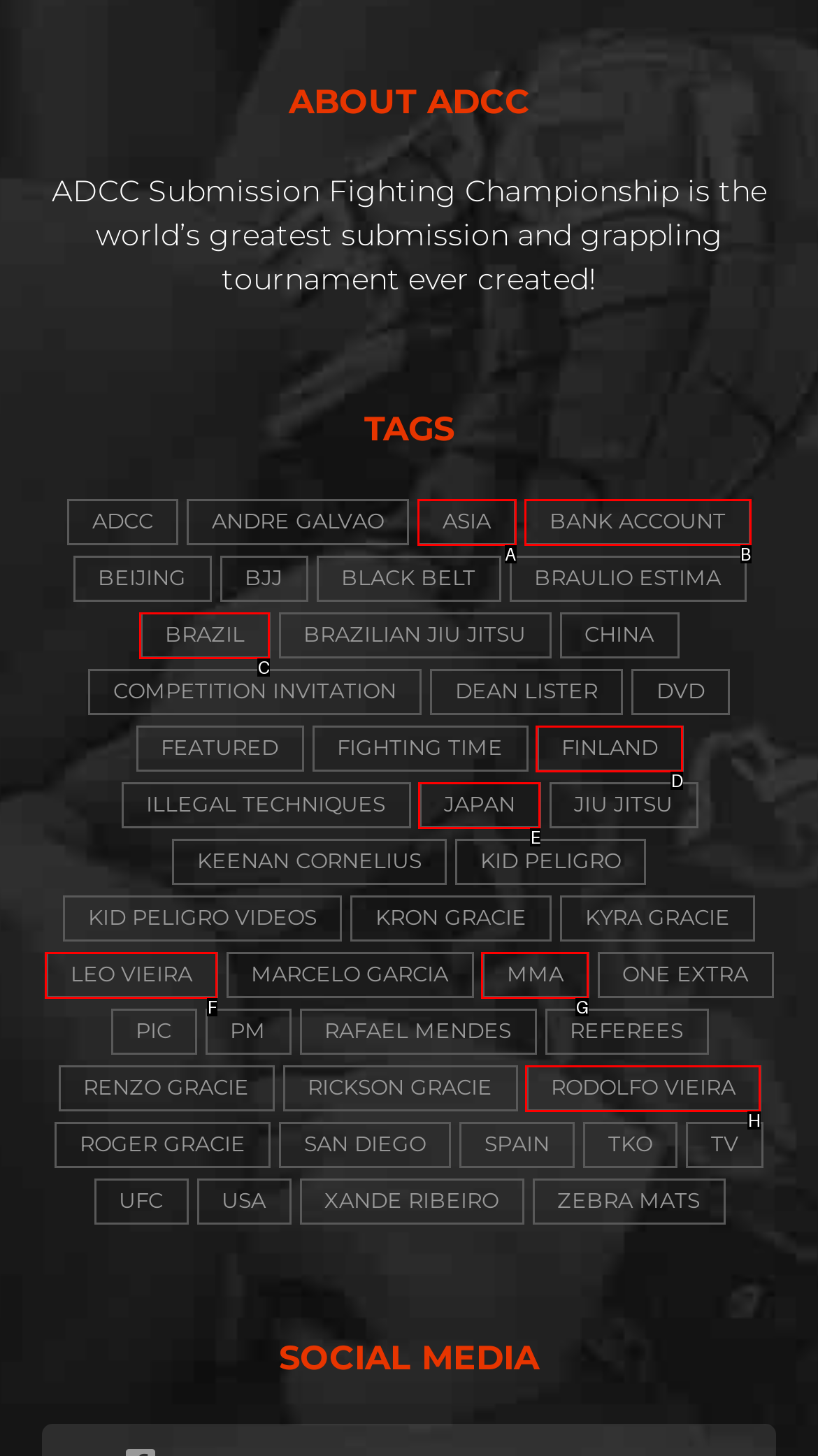Tell me which one HTML element best matches the description: MMA
Answer with the option's letter from the given choices directly.

G